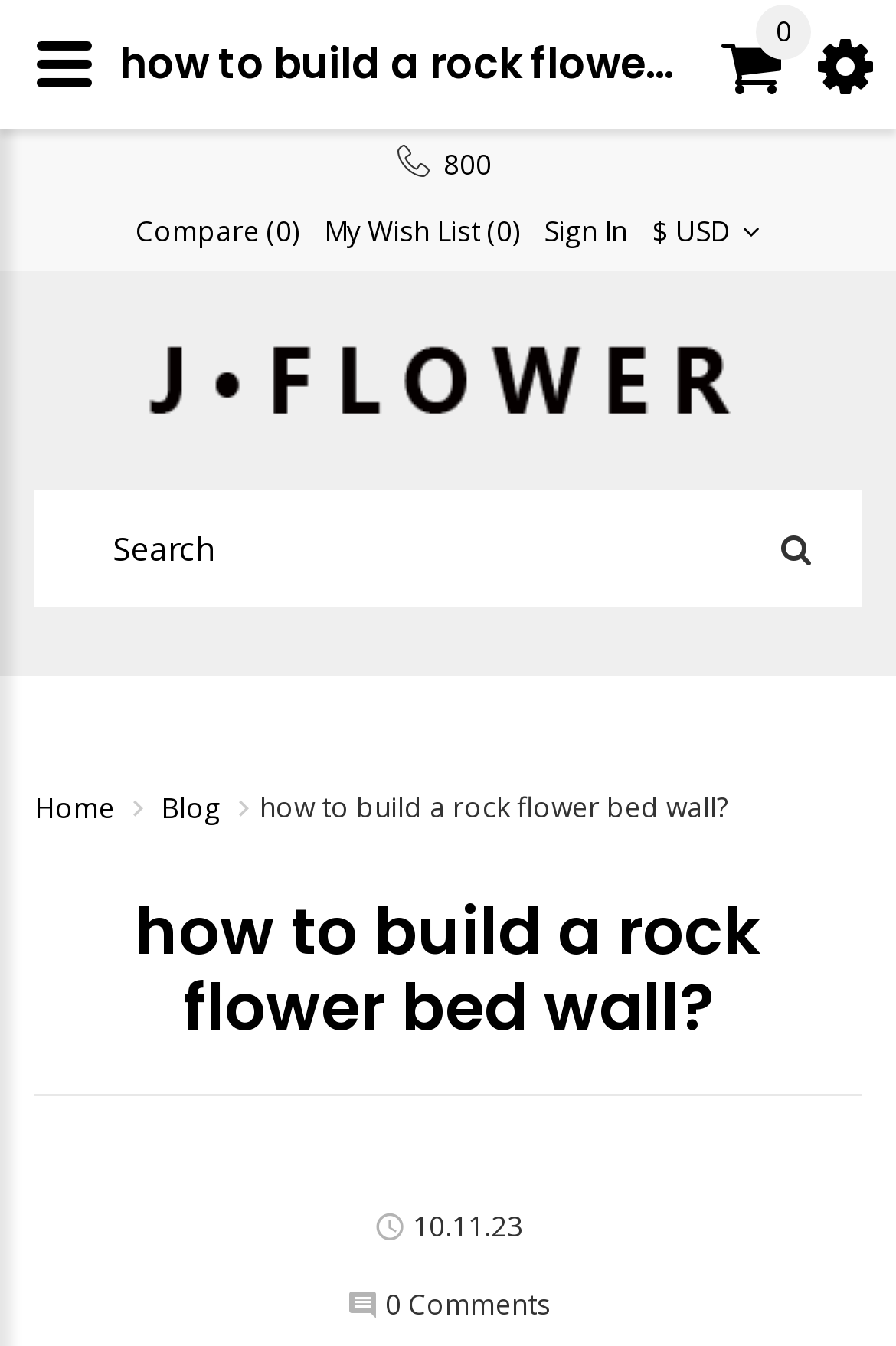Describe the webpage in detail, including text, images, and layout.

The webpage is about a tutorial on "how to build a rock flower bed wall". At the top, there are several links, including "800", "Compare (0)", and "My Wish List (0)" on the left side, and "Sign In" on the right side. An icon with a shopping cart symbol is located at the top right corner. Below these links, there is a currency indicator showing "$ USD".

The website's logo, "Jewishbyte", is displayed prominently in the top section, accompanied by a button with a bell icon. A search bar is located below, with a magnifying glass icon on the right side.

The main content of the webpage is divided into sections. The title "how to build a rock flower bed wall?" is displayed in a large font, followed by a date "10.11.23" and a comment count "0 Comments". The actual tutorial content is not explicitly described in the accessibility tree, but it likely follows below the title.

On the left side, there are links to navigate to other sections of the website, including "Home" and "Blog". At the very top, there is a small button with no text, and another heading with the same title as the webpage.